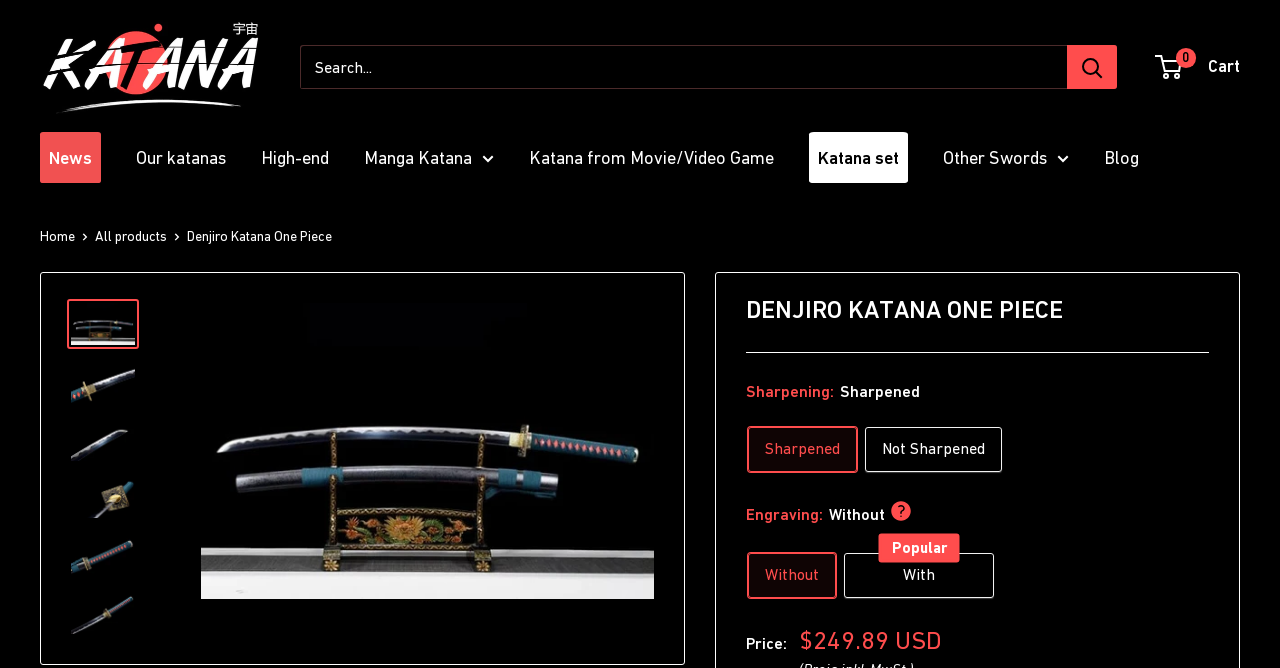Find and generate the main title of the webpage.

DENJIRO KATANA ONE PIECE